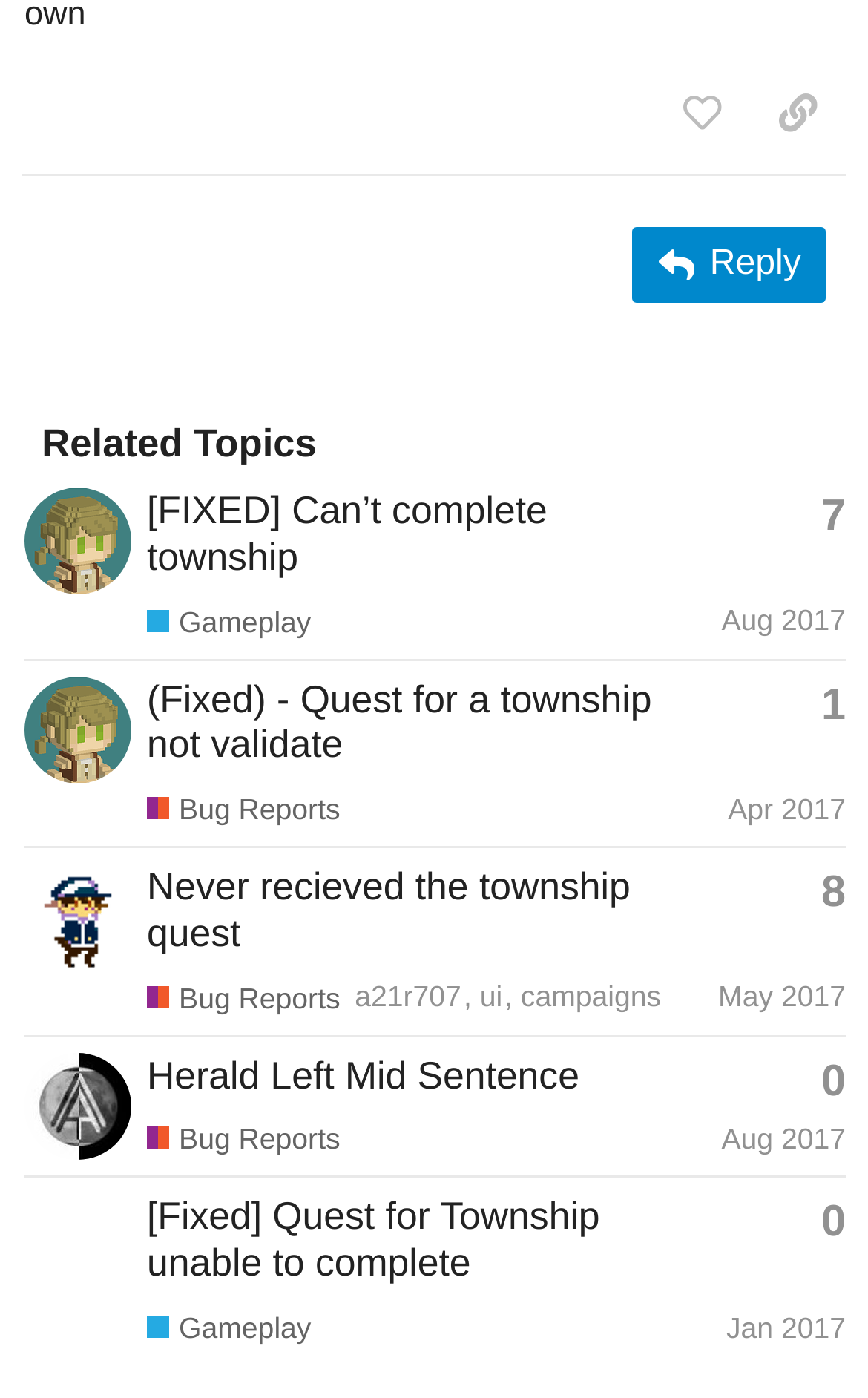How many topics are listed under Related Topics?
Please provide a detailed and comprehensive answer to the question.

I counted the number of gridcells under the 'Related Topics' heading, which are 4.